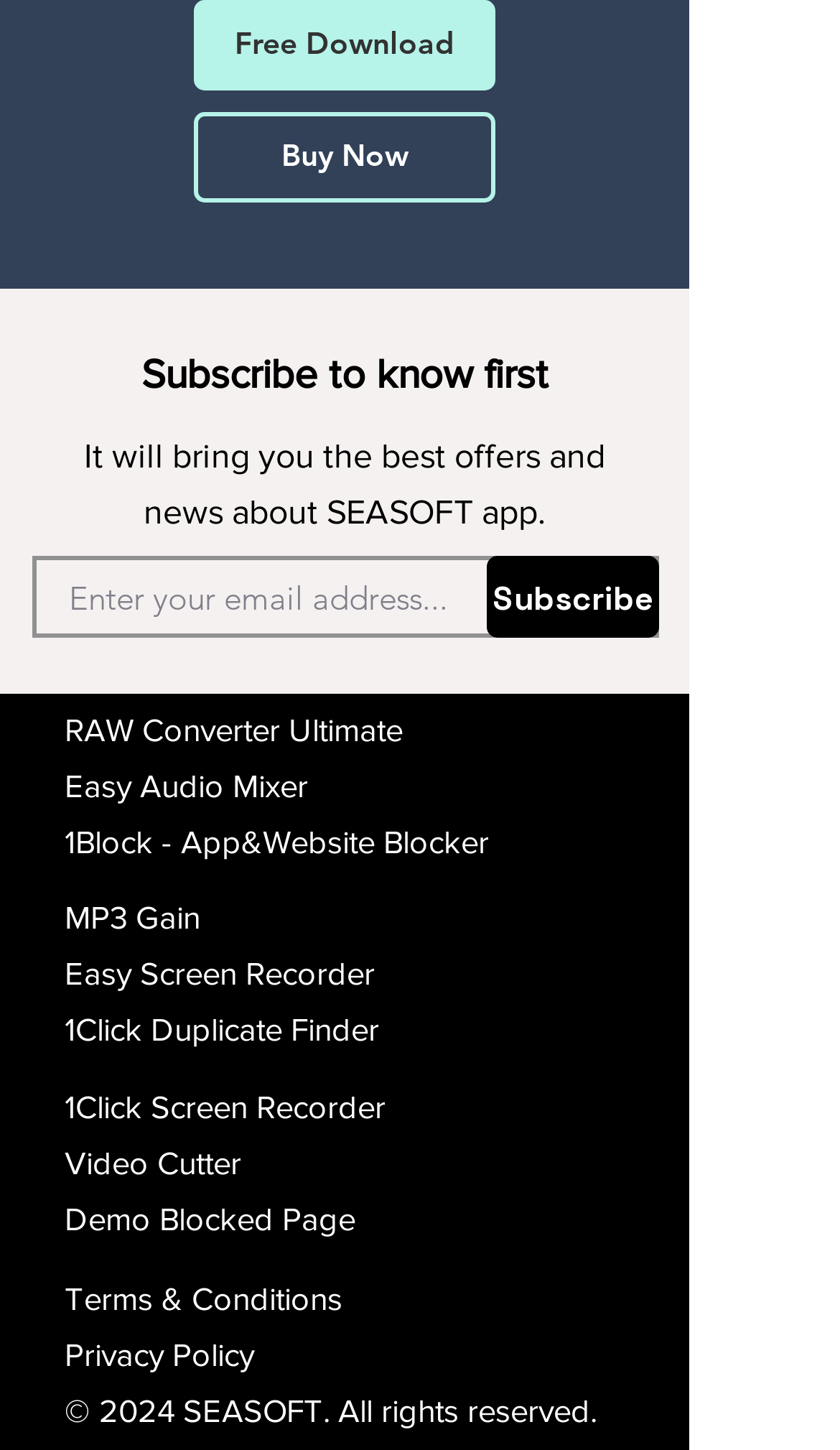Refer to the image and provide an in-depth answer to the question: 
What is the copyright year of SEASOFT?

The copyright information is located at the bottom of the webpage and states '© 2024 SEASOFT. All rights reserved.', indicating that the copyright year is 2024.